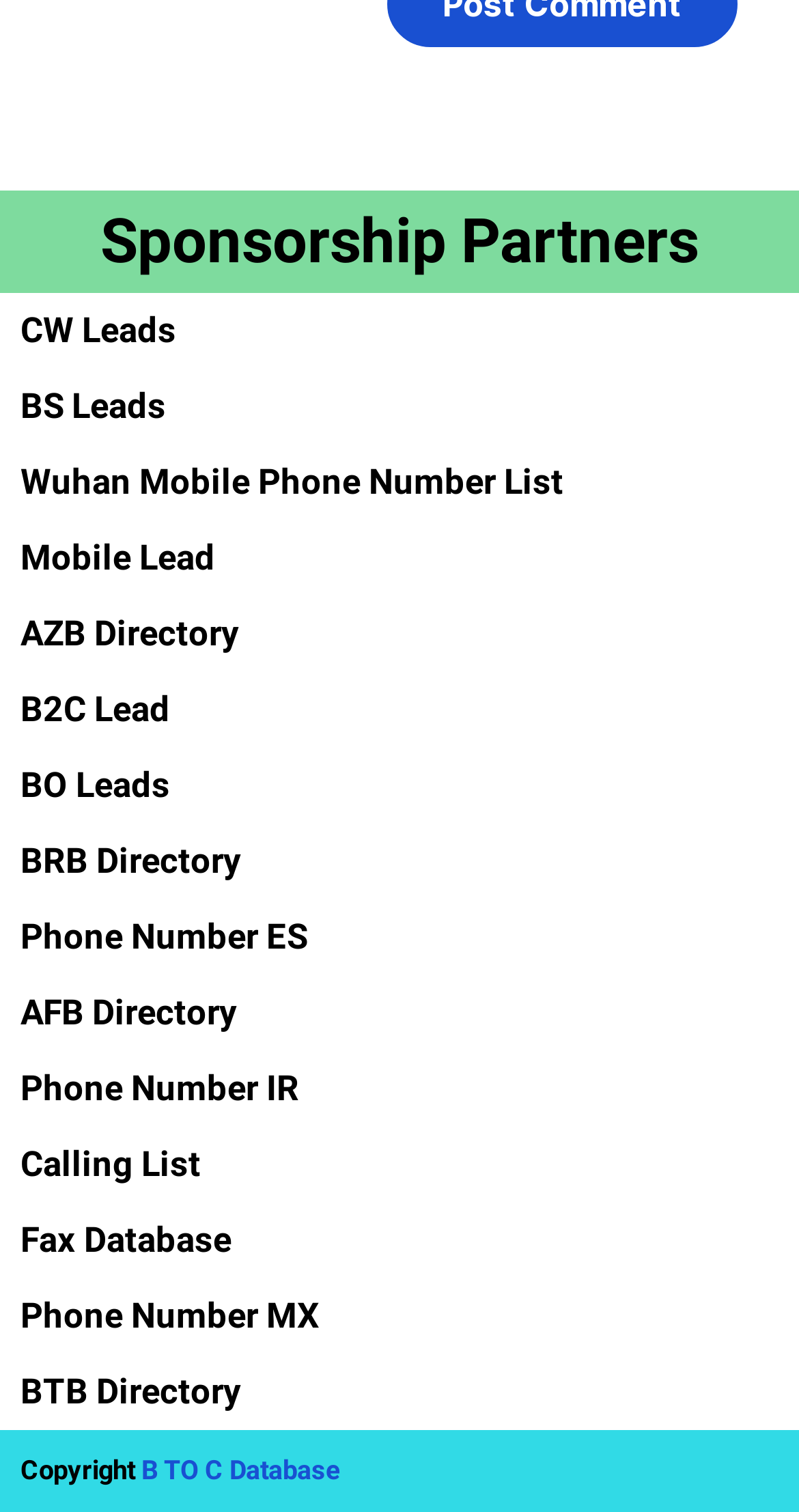Please locate the bounding box coordinates of the region I need to click to follow this instruction: "Access CW Leads".

[0.026, 0.205, 0.221, 0.232]